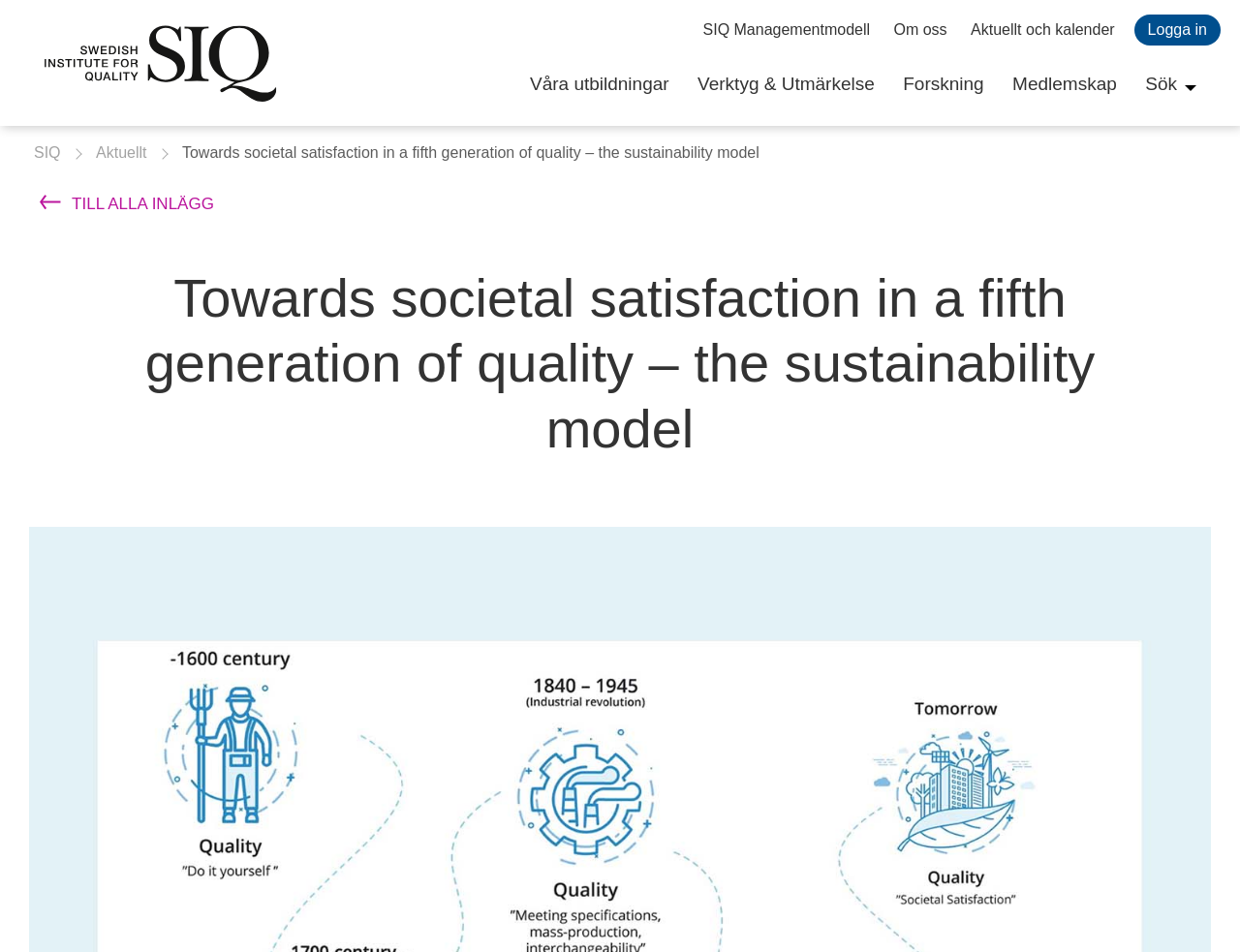Determine the bounding box coordinates of the element that should be clicked to execute the following command: "Search".

None